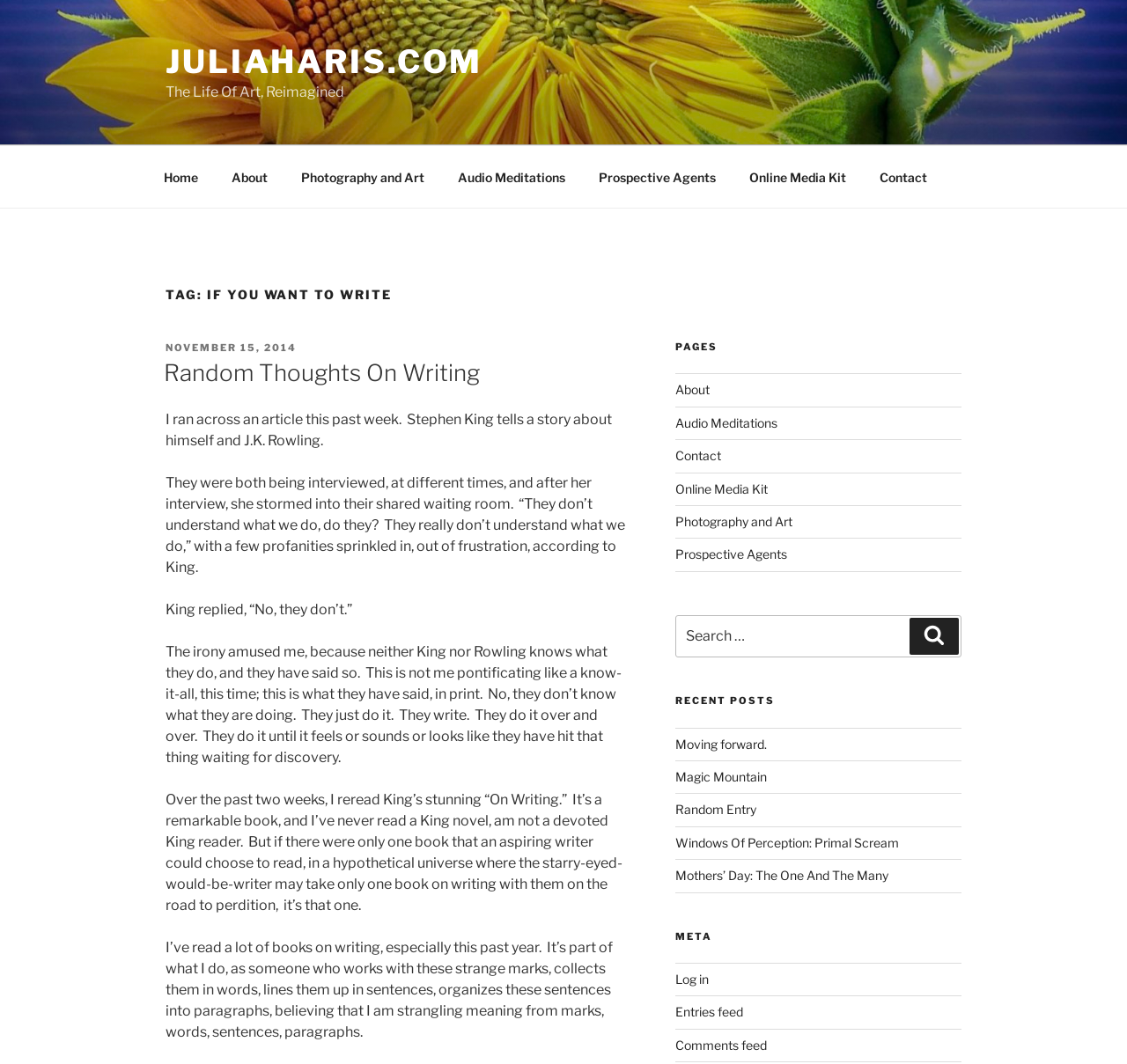Please find and report the bounding box coordinates of the element to click in order to perform the following action: "Click on the StriveMD logo". The coordinates should be expressed as four float numbers between 0 and 1, in the format [left, top, right, bottom].

None